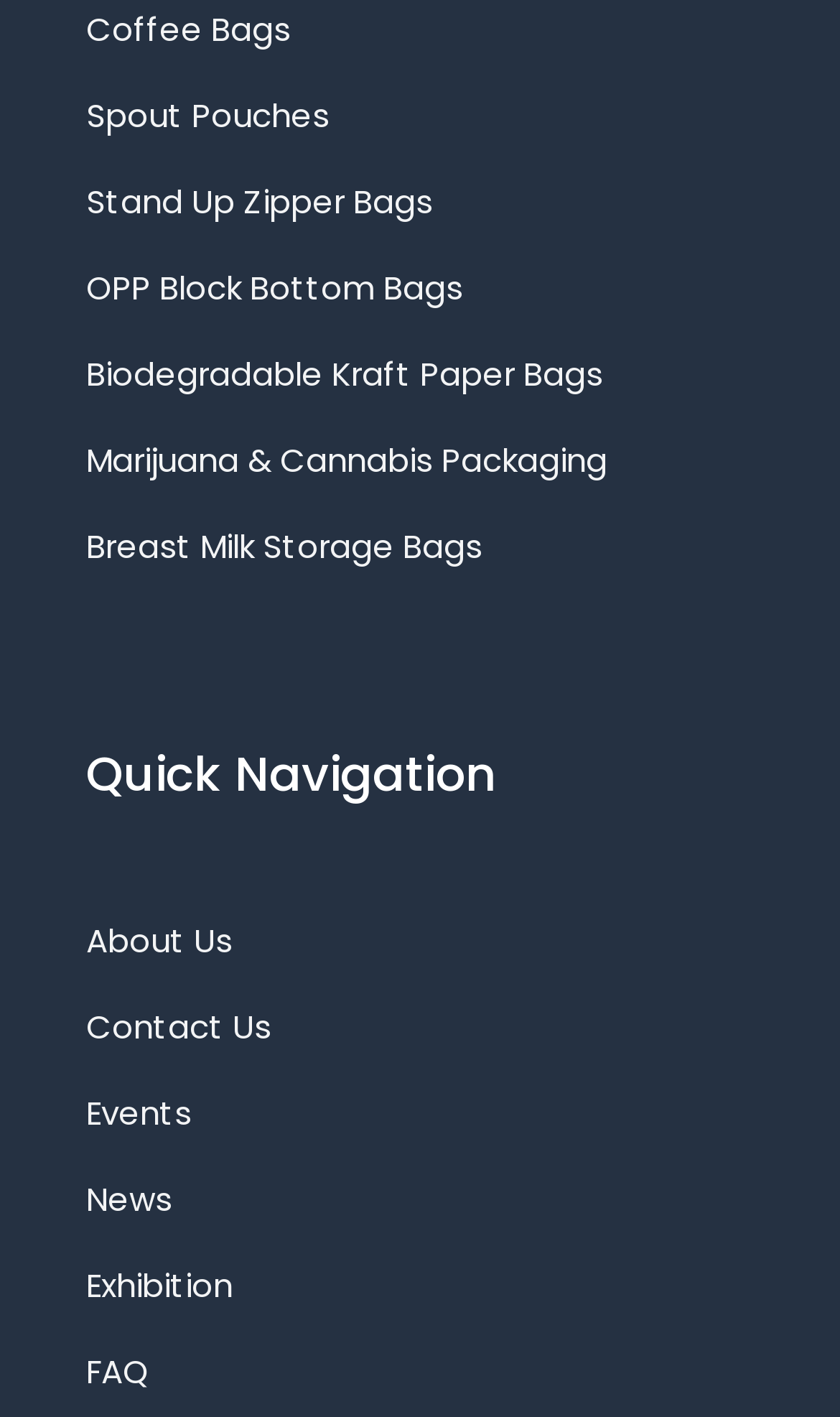Please predict the bounding box coordinates of the element's region where a click is necessary to complete the following instruction: "Check the FAQ section". The coordinates should be represented by four float numbers between 0 and 1, i.e., [left, top, right, bottom].

[0.103, 0.937, 0.897, 0.998]